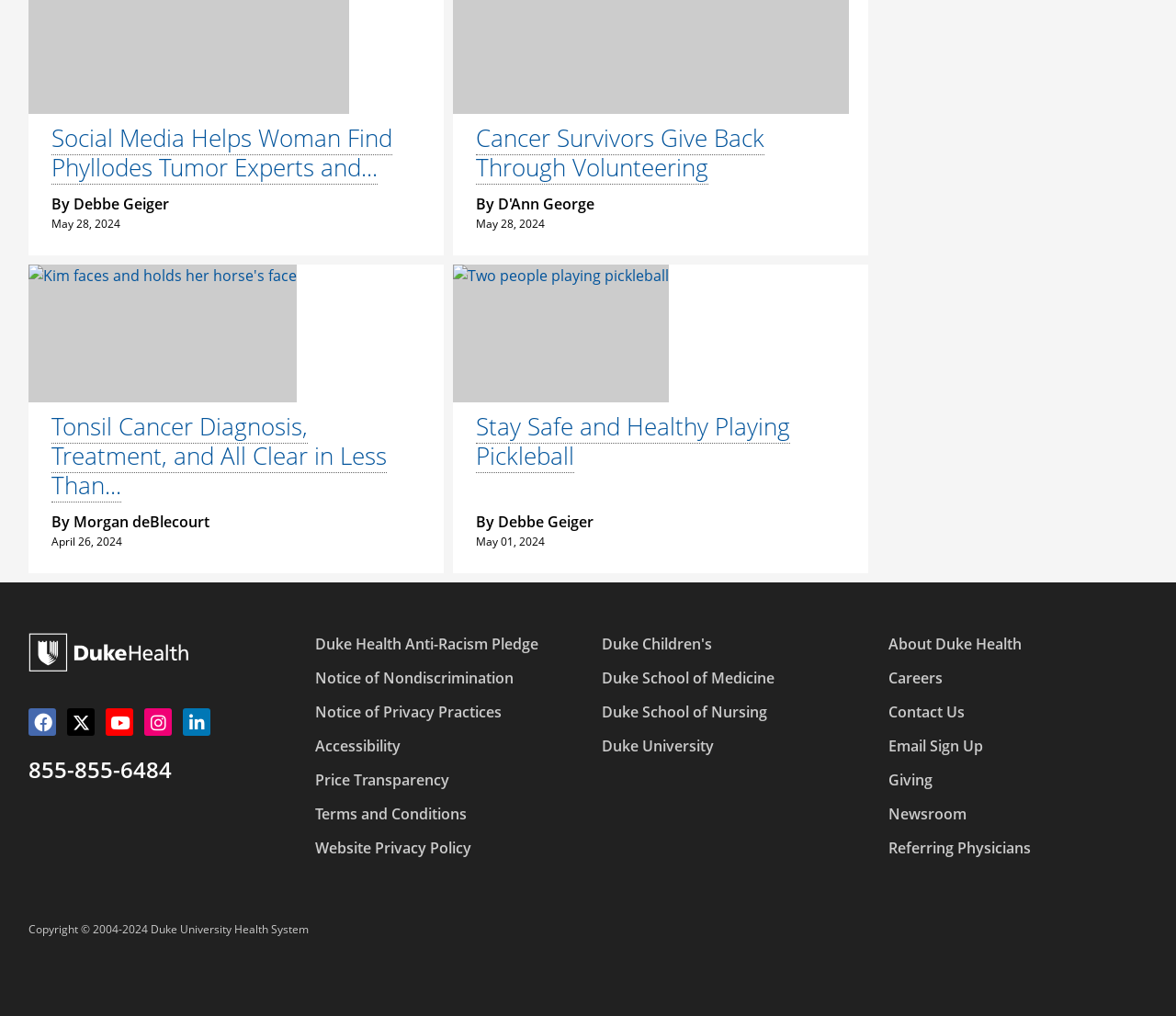Give a one-word or short-phrase answer to the following question: 
What is the name of the university mentioned at the bottom of the webpage?

Duke University